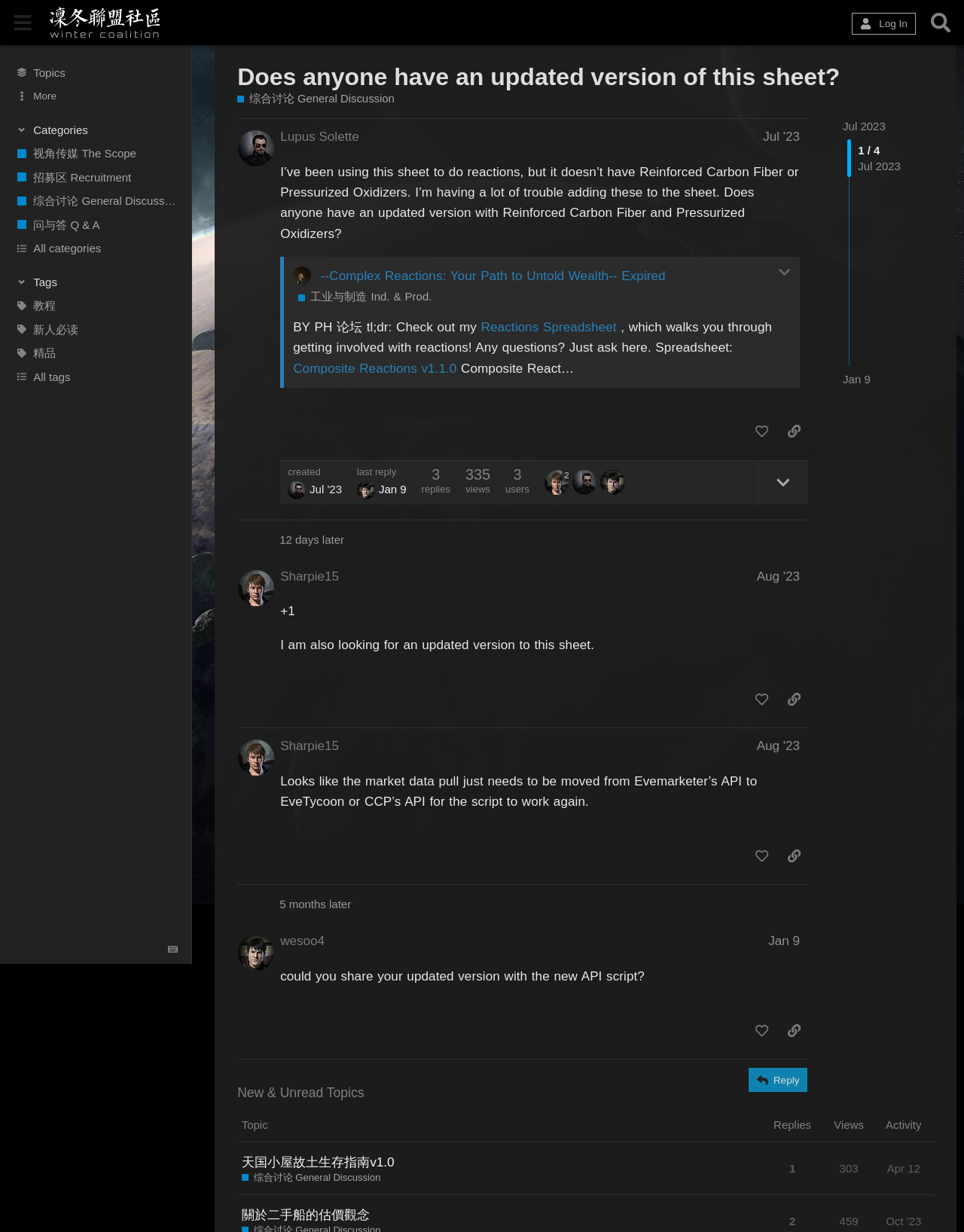Please determine the bounding box coordinates of the area that needs to be clicked to complete this task: 'Read the post by Lupus Solette'. The coordinates must be four float numbers between 0 and 1, formatted as [left, top, right, bottom].

[0.247, 0.096, 0.863, 0.422]